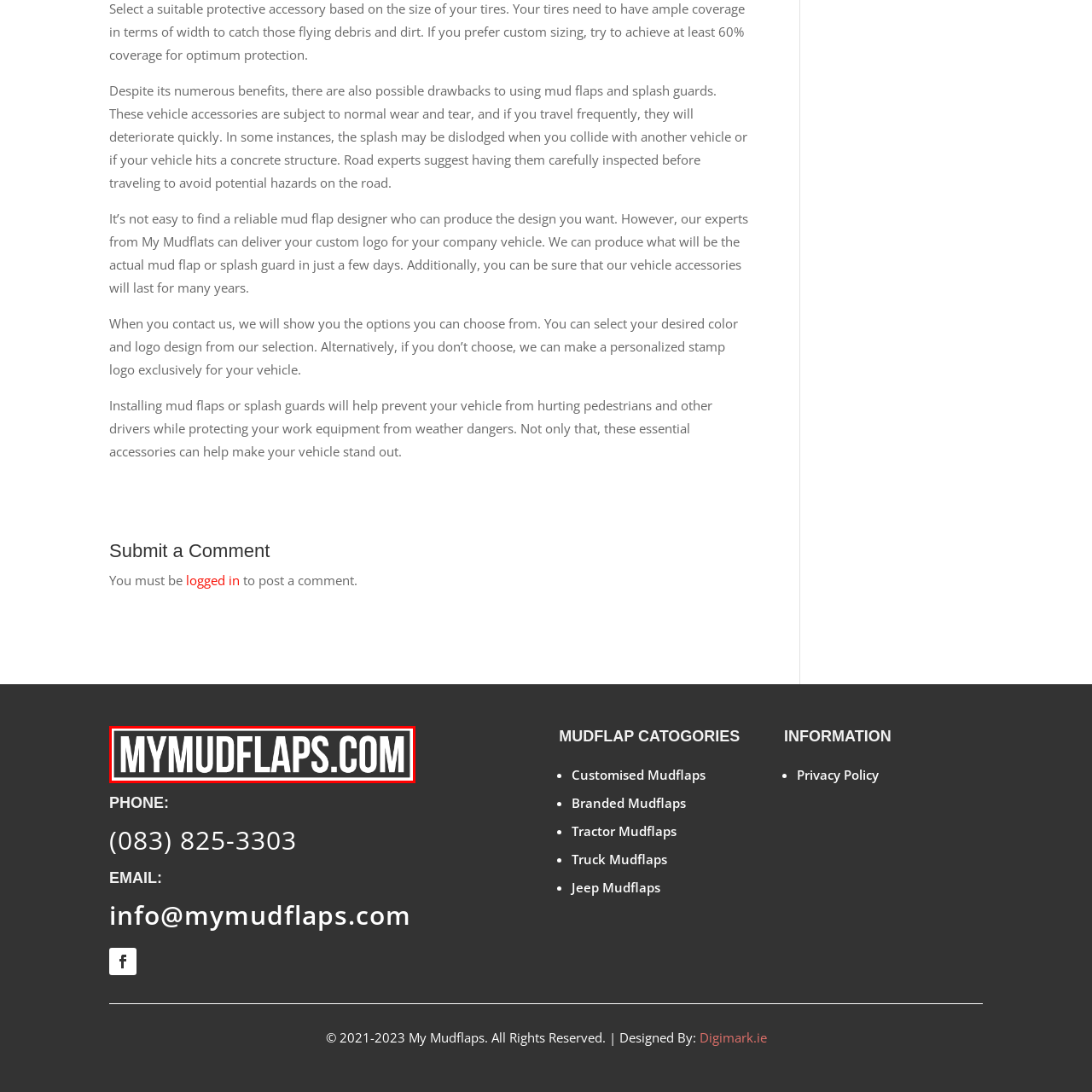Provide a thorough description of the scene depicted within the red bounding box.

The image prominently features the logo of MyMudflaps.com, a company specializing in custom vehicle accessories such as mud flaps and splash guards. The logo design is characterized by its bold, clear font which emphasizes the brand's identity. MyMudflaps.com offers personalized products, allowing customers to select colors and designs, ensuring that each accessory is tailored to individual preferences. The website aims to provide high-quality, durable solutions for vehicle owners, highlighting functionality alongside custom aesthetics. This particular branding effectively conveys the professionalism and reliability of the service, appealing to those looking for customized vehicle enhancements.